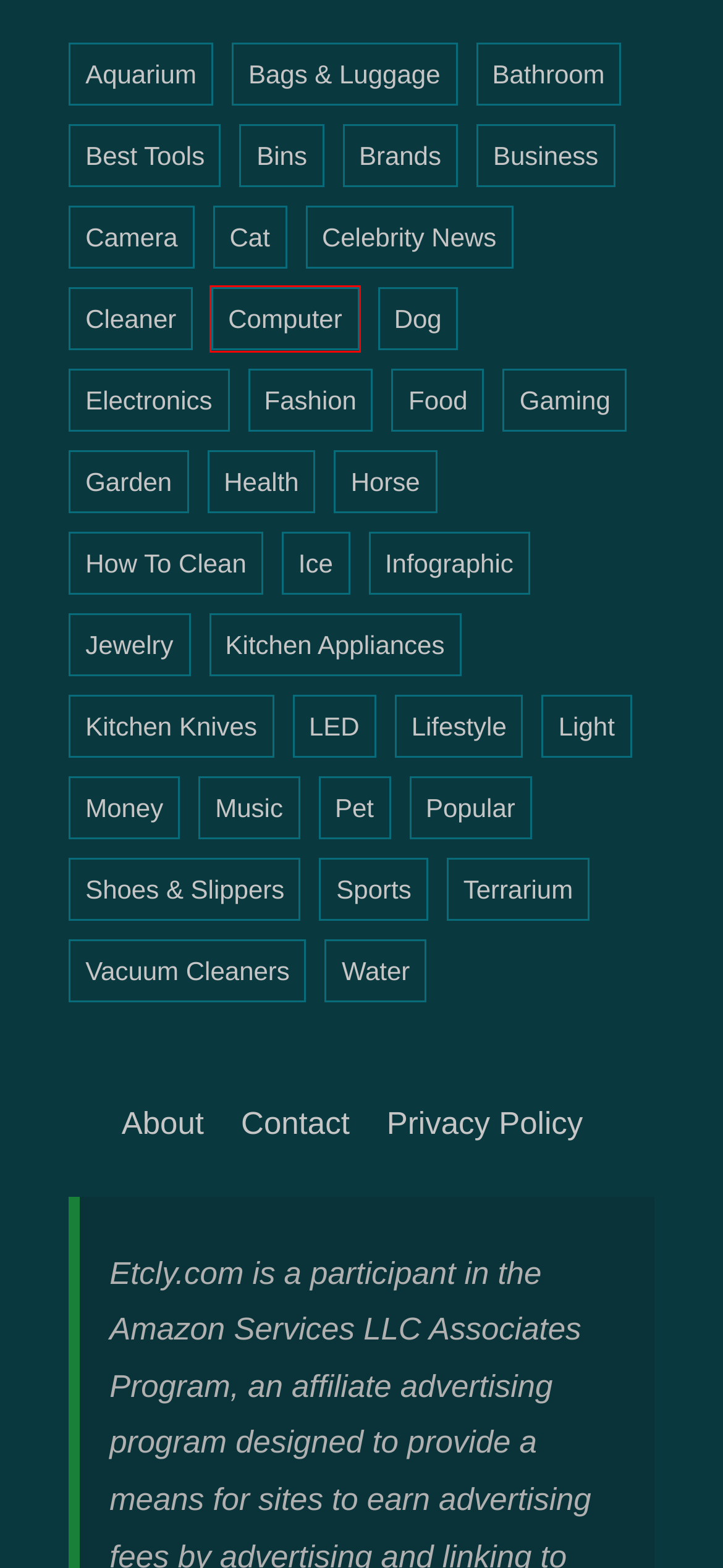Given a webpage screenshot featuring a red rectangle around a UI element, please determine the best description for the new webpage that appears after the element within the bounding box is clicked. The options are:
A. Music Archives - Etcly
B. Computer Archives - Etcly
C. Bags & Luggage Archives - Etcly
D. Camera Archives - Etcly
E. Gaming Archives - Etcly
F. Brands Archives - Etcly
G. Business Archives - Etcly
H. Horse Archives - Etcly

B